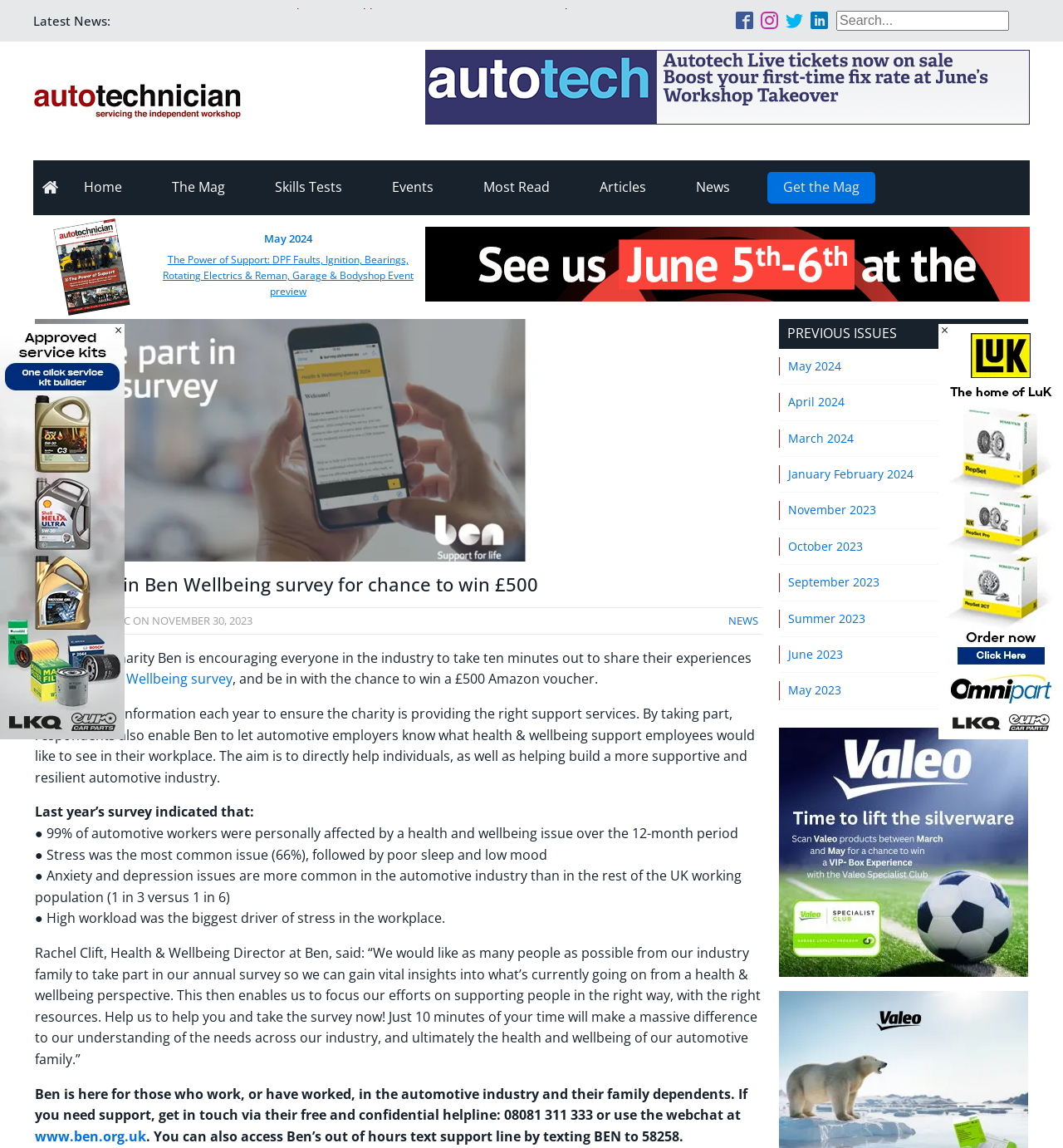Use a single word or phrase to answer this question: 
What is the contact number for Ben's free and confidential helpline?

08081 311 333